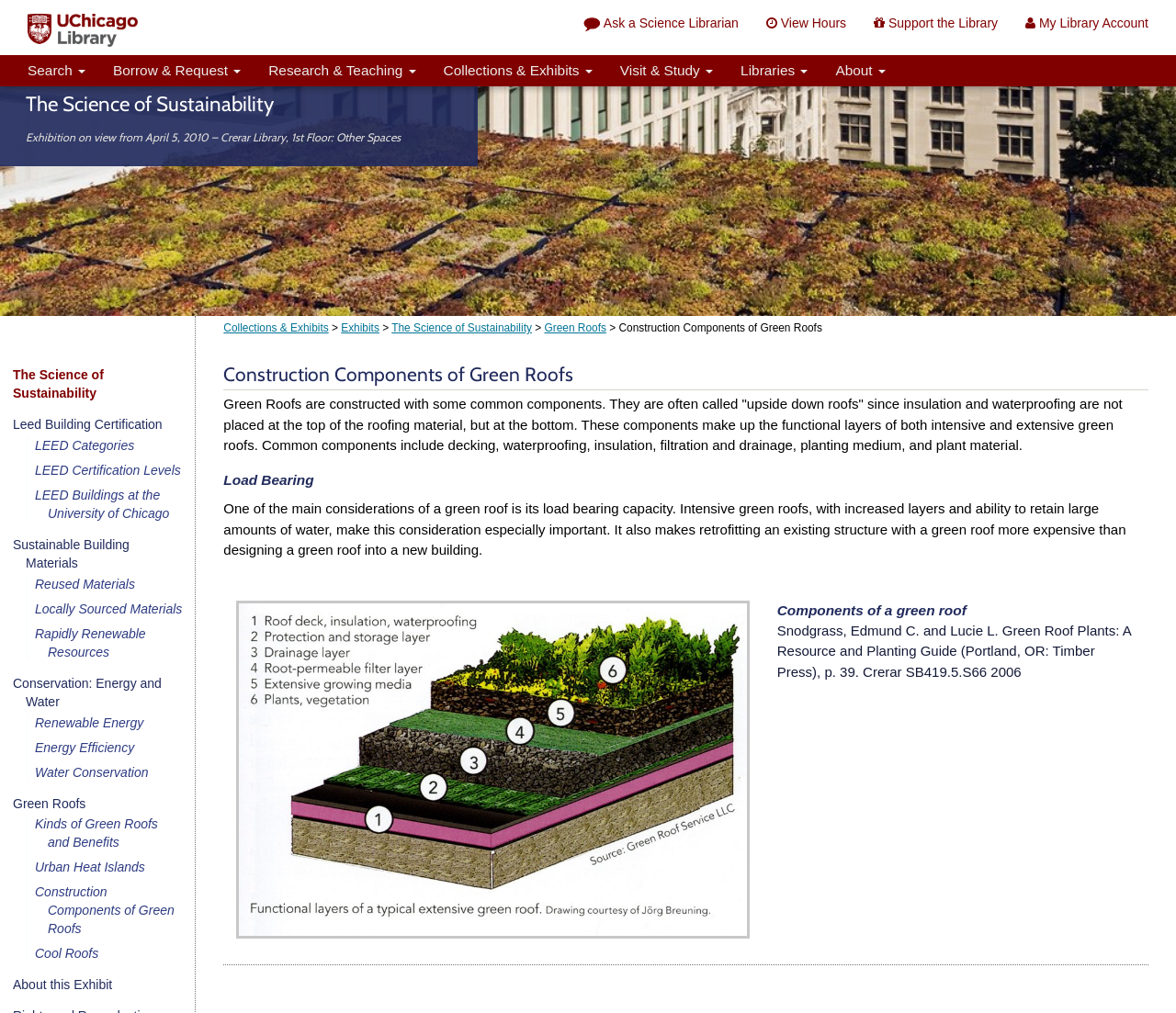Use a single word or phrase to answer the question:
What is the title of the exhibition?

The Science of Sustainability